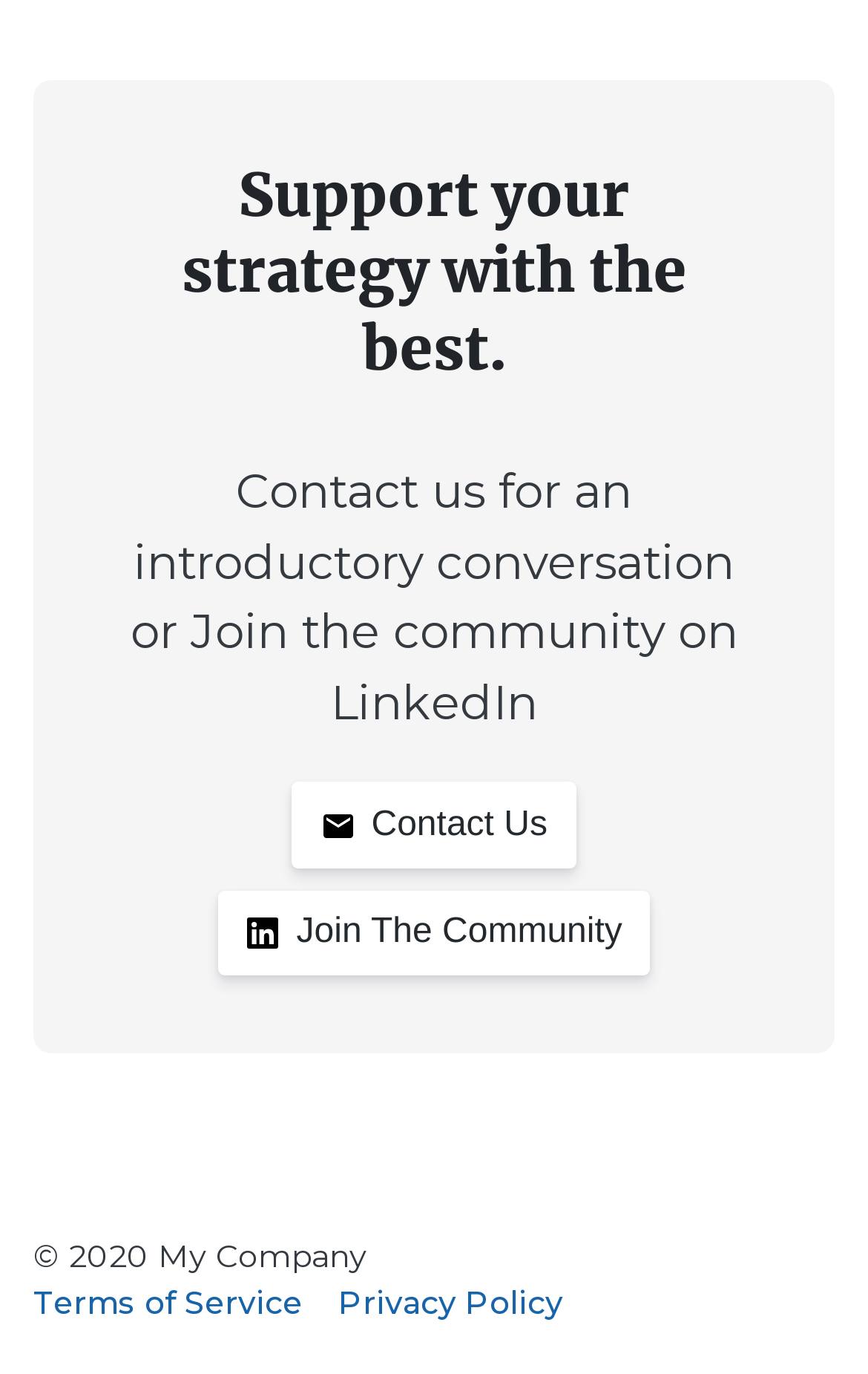Please analyze the image and provide a thorough answer to the question:
What is the company name?

The company name can be found at the bottom of the webpage, where it says '© 2020 My Company'.